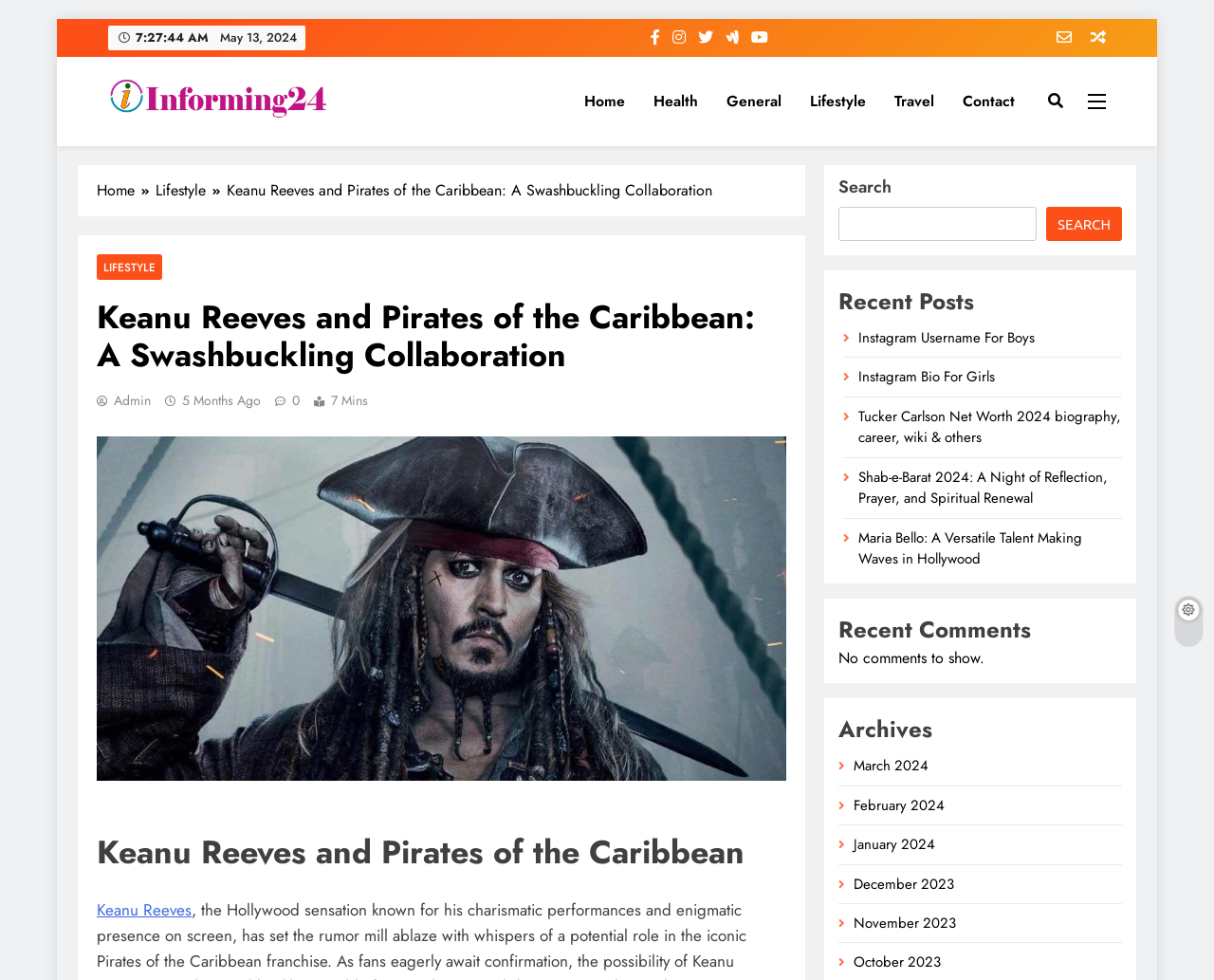Give a detailed account of the webpage.

This webpage appears to be a news article or blog post about Keanu Reeves and Pirates of the Caribbean. At the top of the page, there is a navigation menu with links to "Home", "Health", "General", "Lifestyle", "Travel", and "Contact". Below this, there is a search bar with a search button.

The main content of the page is divided into sections. The first section has a heading "Keanu Reeves and Pirates of the Caribbean: A Swashbuckling Collaboration" and a subheading "LIFESTYLE". Below this, there is a link to the author's profile, a timestamp indicating when the article was published, and a comment count.

The main article content is not explicitly described in the accessibility tree, but it is likely to be a text-based article discussing the topic of Keanu Reeves and Pirates of the Caribbean.

To the right of the main content, there is a sidebar with several sections. The first section has a heading "Recent Posts" and lists several links to other articles, including "Instagram Username For Boys", "Instagram Bio For Girls", and "Tucker Carlson Net Worth 2024 biography, career, wiki & others".

Below this, there is a section with a heading "Recent Comments" that indicates there are no comments to show. Further down, there is a section with a heading "Archives" that lists links to articles from previous months, including March 2024, February 2024, and January 2024.

At the very top of the page, there is a link to "Skip to content" and a timestamp indicating the current time. There are also several social media links and a newsletter subscription link.